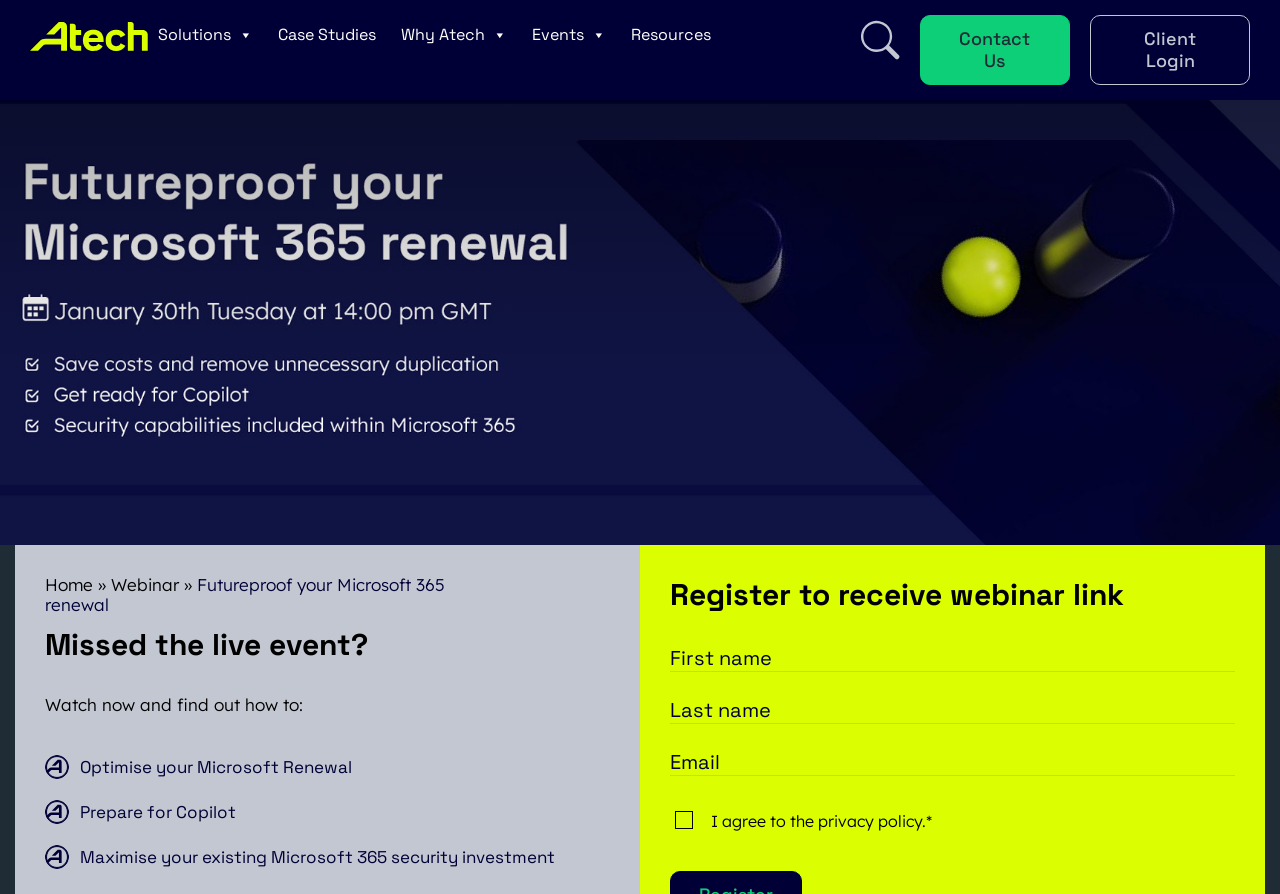Deliver a detailed narrative of the webpage's visual and textual elements.

The webpage is about a webinar on futureproofing Microsoft 365 renewal, hosted by Atech. At the top left, there is a link to Atech's website, accompanied by an Atech logo image. Next to it, there are several links to different sections of the website, including Solutions, Case Studies, Why Atech, Events, and Resources.

On the top right, there are two more links: Contact Us and Client Login. Below these links, there is a large image that takes up the entire width of the page, with a caption about removing duplication and harnessing the full potential of Microsoft 365 investment.

Below the image, there is a navigation menu with links to Home and Webinar, separated by a right-pointing arrow symbol. The main content of the page starts with a heading that reads "Futureproof your Microsoft 365 renewal". Below this heading, there is a subheading that asks "Missed the live event?" followed by a call-to-action to watch the webinar.

The webpage then lists three benefits of watching the webinar: optimizing Microsoft renewal, preparing for Copilot, and maximizing existing Microsoft 365 security investment. Each benefit is presented as a separate line of text.

Further down the page, there is a section to register to receive the webinar link. This section has a heading and three input fields for first name, last name, and email, each accompanied by a label and a required indicator.